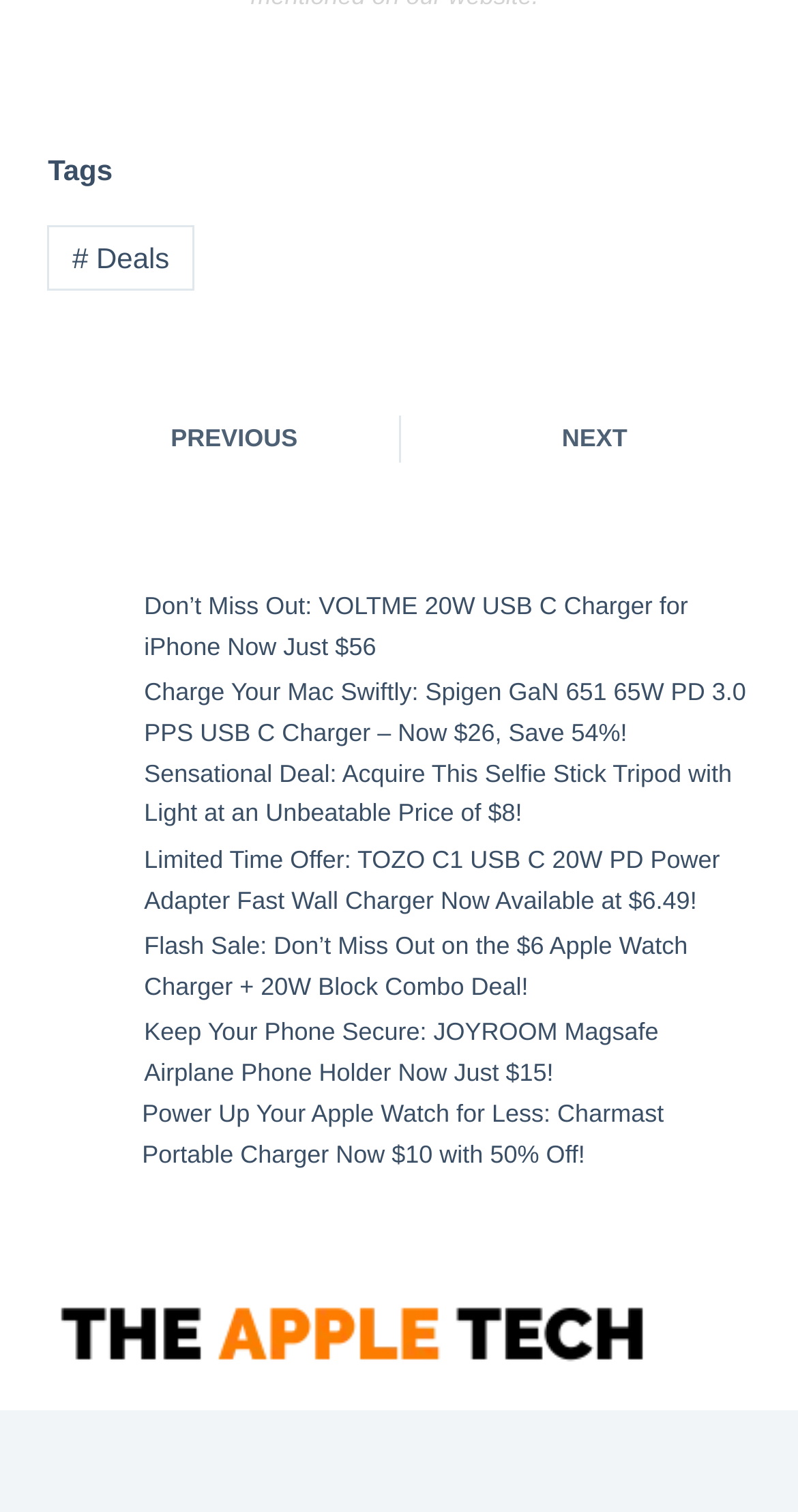Show the bounding box coordinates of the element that should be clicked to complete the task: "Click on the 'NEXT' button".

[0.535, 0.26, 0.94, 0.321]